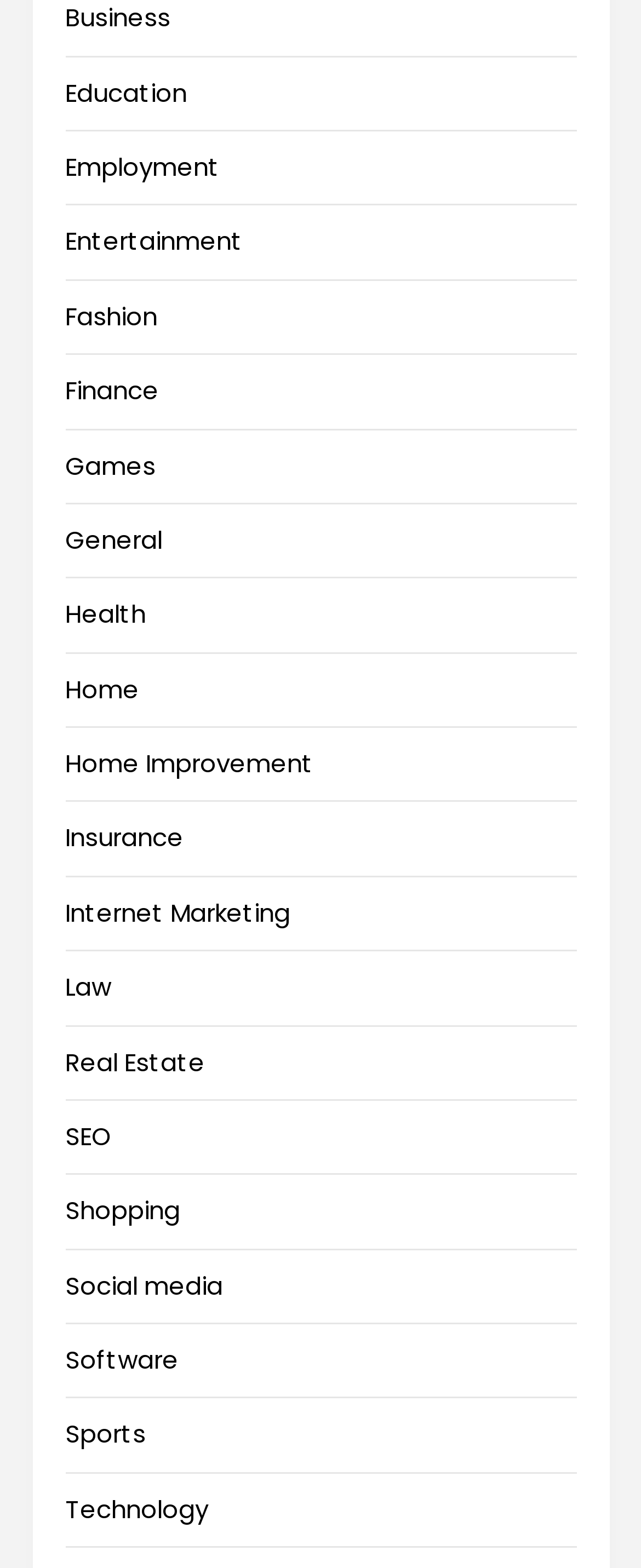Highlight the bounding box of the UI element that corresponds to this description: "Internet Marketing".

[0.101, 0.571, 0.453, 0.593]